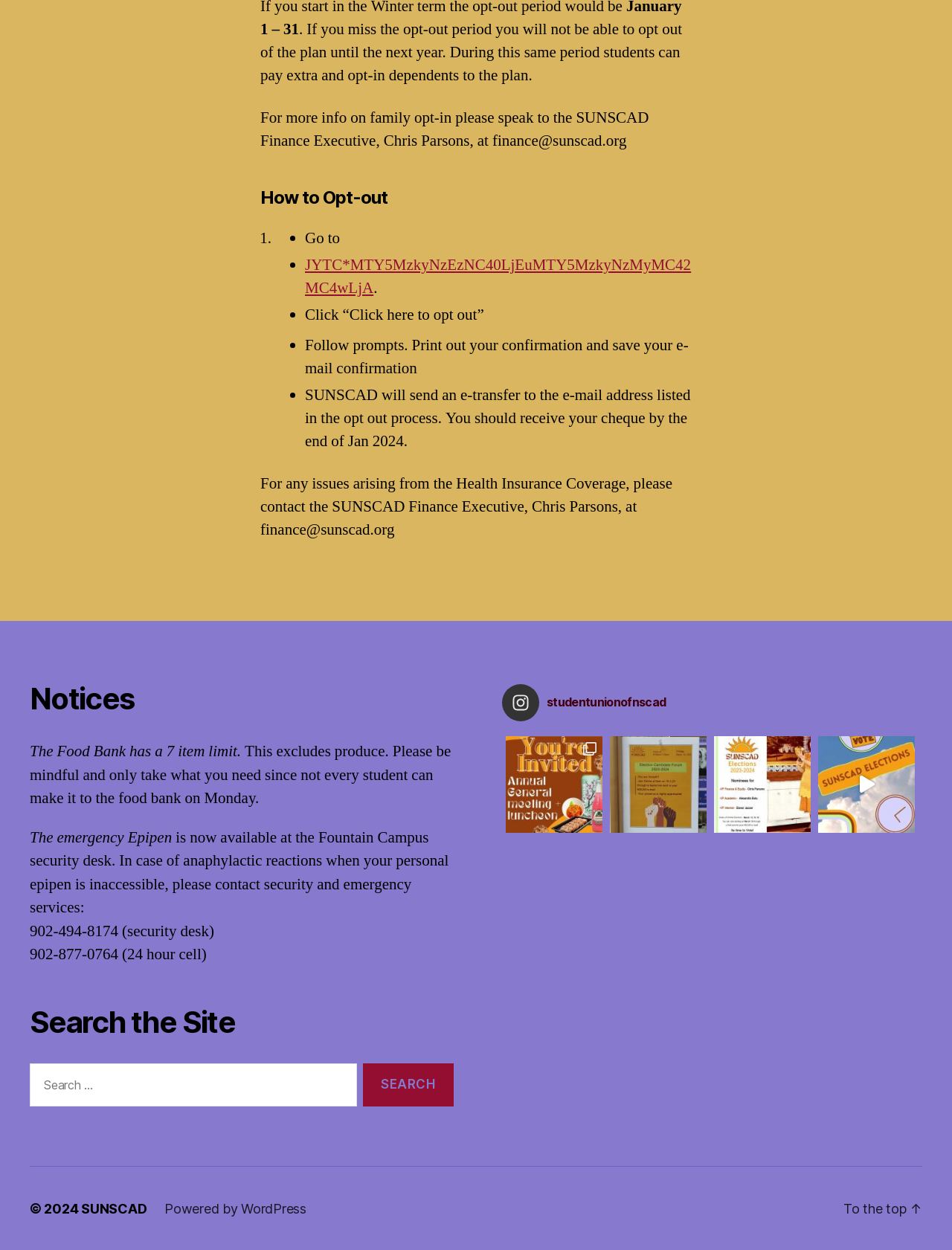Identify the bounding box coordinates of the region that needs to be clicked to carry out this instruction: "Read about the Food Bank's 7 item limit". Provide these coordinates as four float numbers ranging from 0 to 1, i.e., [left, top, right, bottom].

[0.031, 0.609, 0.253, 0.625]